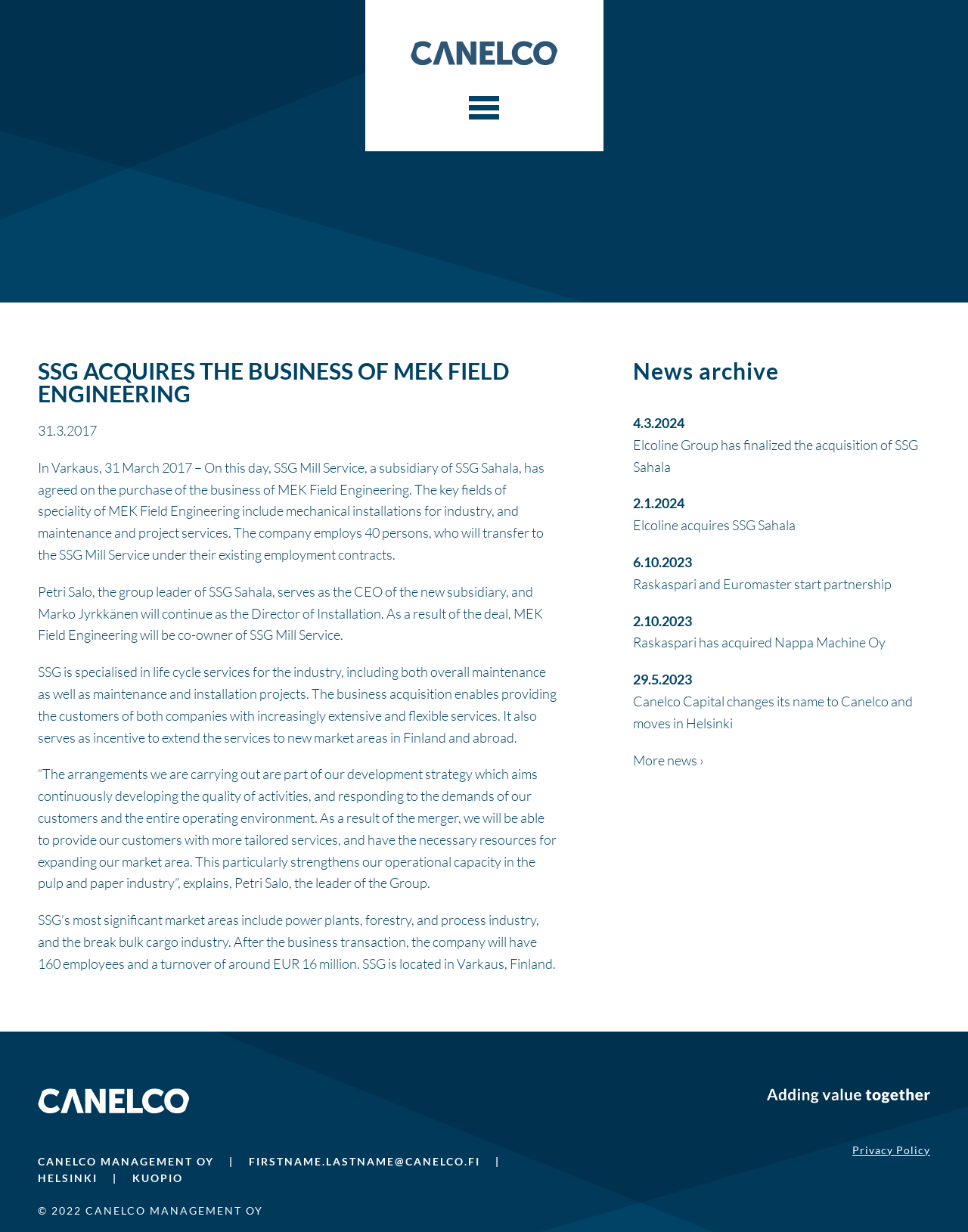Offer a thorough description of the webpage.

The webpage is about Canelco Capital, a Finnish investment company that owns and develops Finnish SMEs. At the top of the page, there is a link to Canelco Capital and a button labeled "Menu". Below these elements, there is a main section that takes up most of the page.

In the main section, there is an article with a heading "SSG ACQUIRES THE BUSINESS OF MEK FIELD ENGINEERING" and a time stamp "31.3.2017". The article discusses the acquisition of MEK Field Engineering by SSG Mill Service, a subsidiary of SSG Sahala, and its implications for the industry.

Below the article, there is a section labeled "News archive" with several links to news articles, each with a date stamp. The news articles are listed in reverse chronological order, with the most recent one at the top.

At the bottom of the page, there is a section with the company's logo, contact information, and a copyright notice. There is also an image with the text "Adding value together" and a link to the company's privacy policy.

On the right side of the page, there is an image of the company's logo, and below it, there are links to the company's management team, with their email addresses. There are also links to the company's locations in Helsinki and Kuopio.